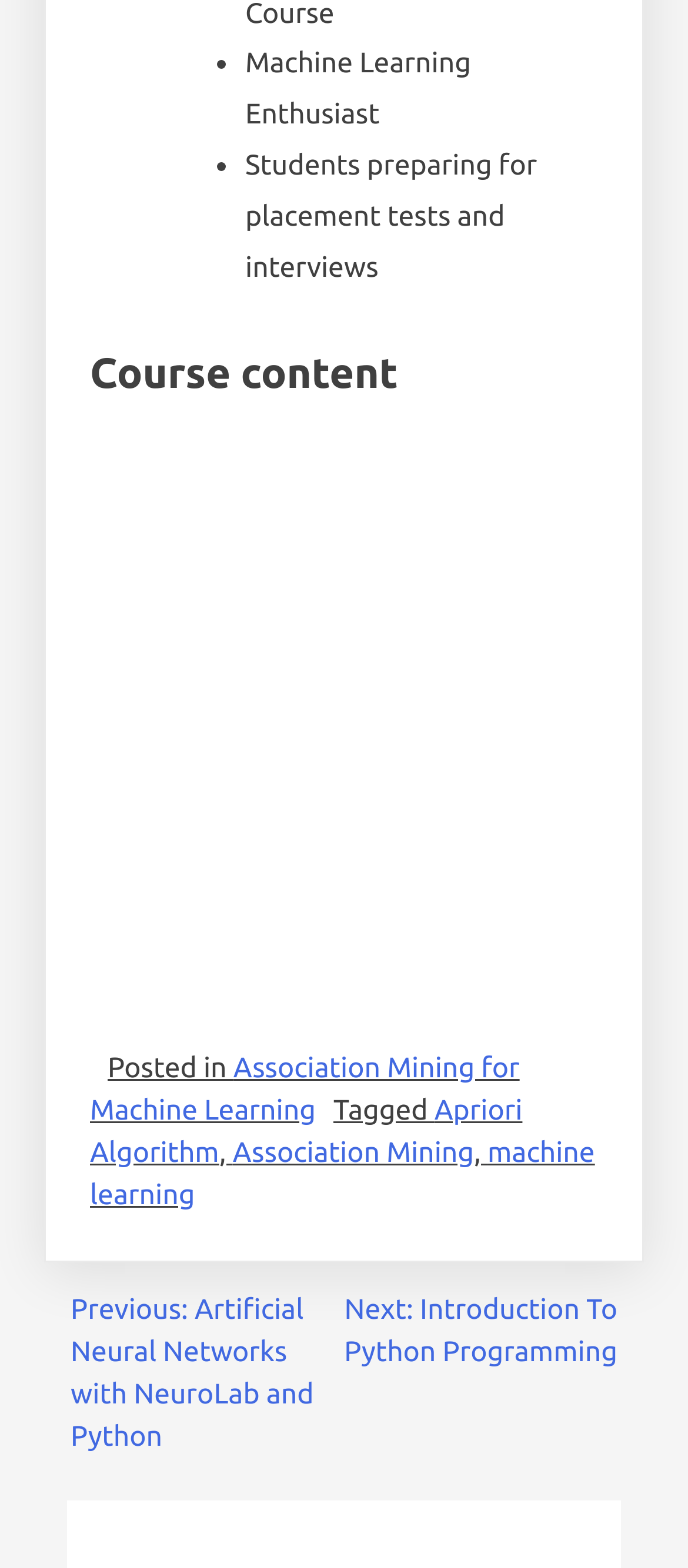How many navigation links are available?
From the details in the image, answer the question comprehensively.

In the post navigation section, I found two links: 'Previous: Artificial Neural Networks with NeuroLab and Python' and 'Next: Introduction To Python Programming', which suggests that there are two navigation links available.